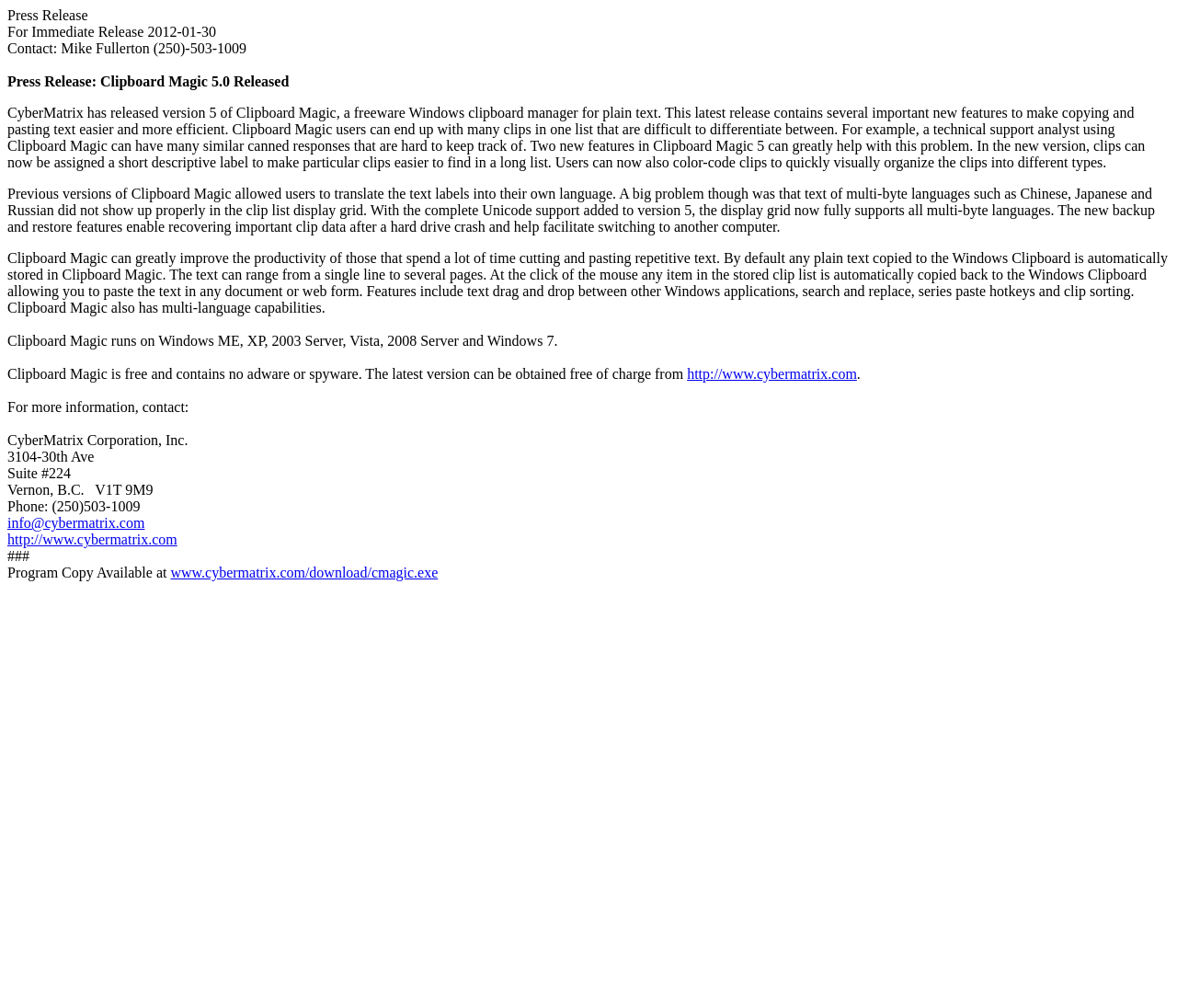Mark the bounding box of the element that matches the following description: "http://www.cybermatrix.com".

[0.584, 0.363, 0.728, 0.379]